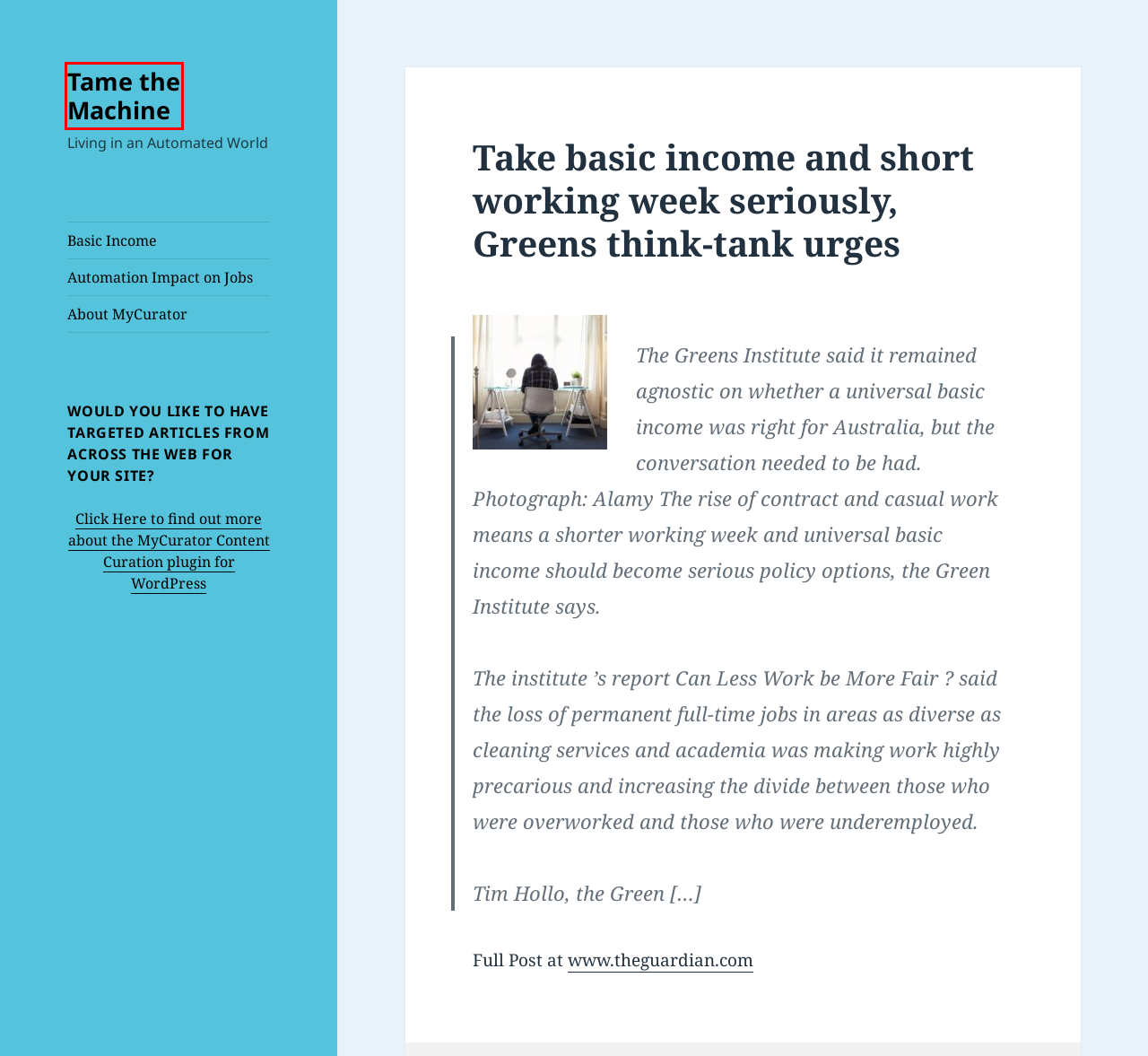Given a screenshot of a webpage with a red bounding box, please pick the webpage description that best fits the new webpage after clicking the element inside the bounding box. Here are the candidates:
A. basic income Archives - Tame the Machine
B. Blog Tool, Publishing Platform, and CMS – WordPress.org
C. Universal Basic Income as the Future of Welfare - Tame the Machine
D. Basic Income Archives - Tame the Machine
E. About MyCurator - Tame the Machine
F. Tame the Machine - Tame the Machine
G. Automation Impact on Jobs Archives - Tame the Machine
H. This Radical Tactic Might Be the Solution to Unemployment - Tame the Machine

F